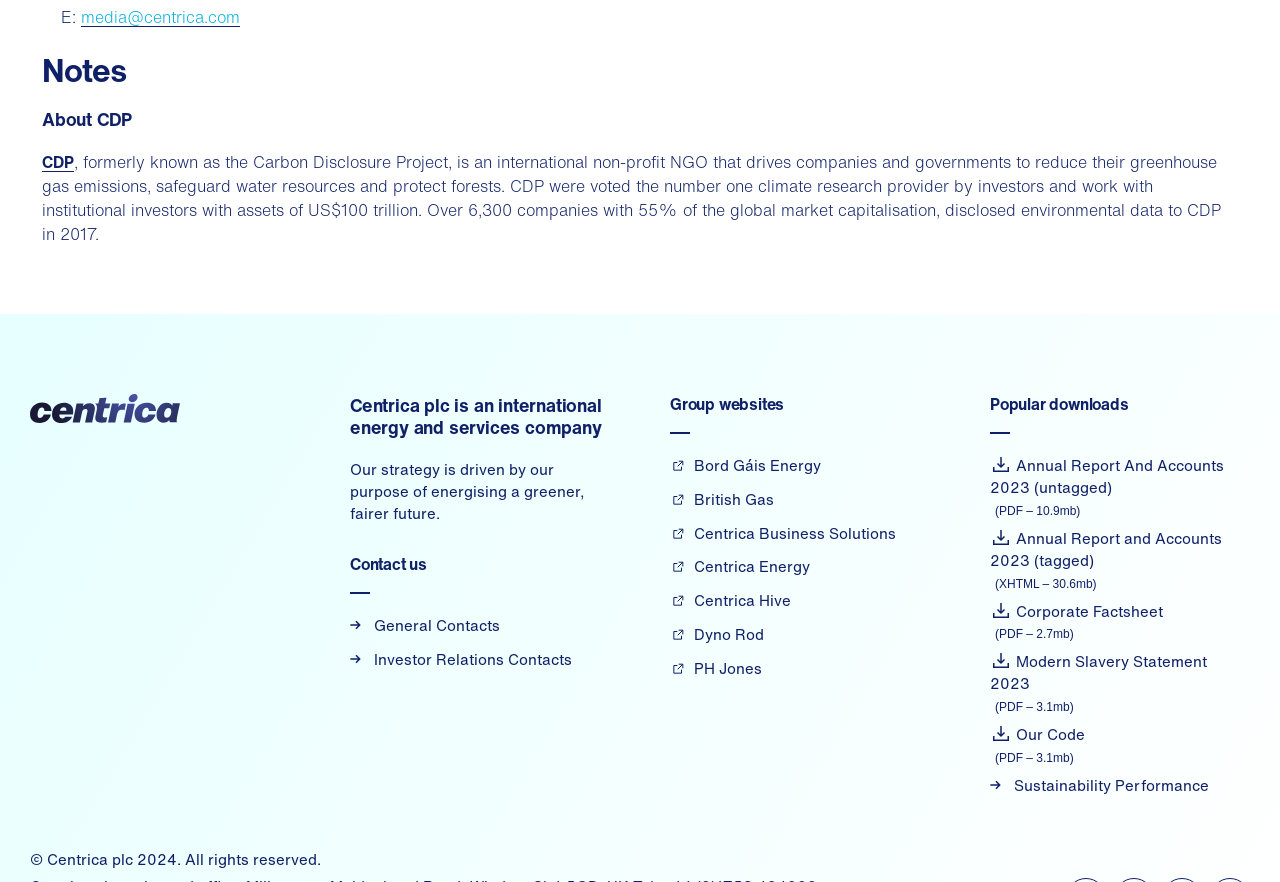What is the purpose of Centrica plc?
From the image, respond with a single word or phrase.

Energising a greener, fairer future